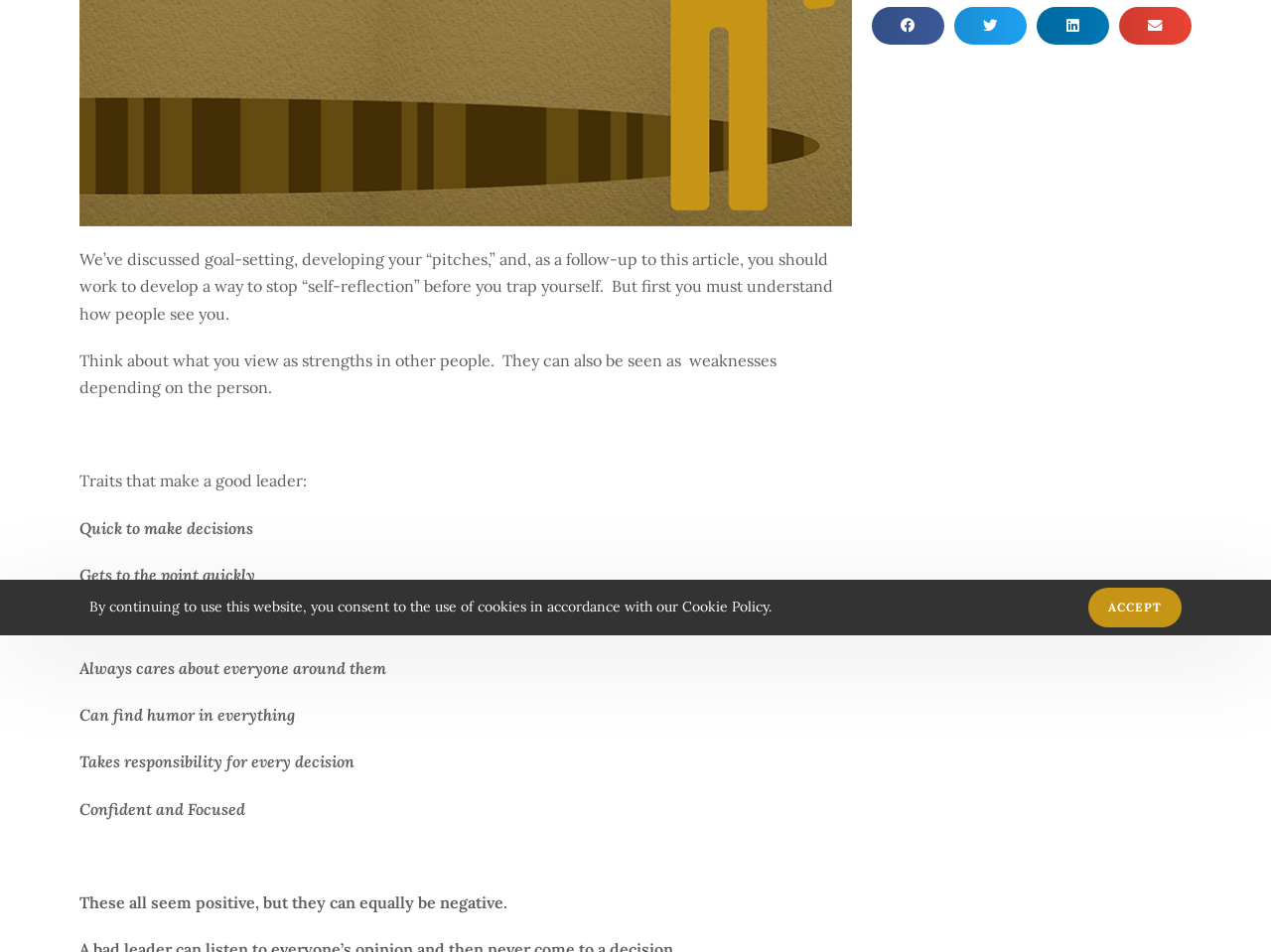Locate the UI element described by Android and provide its bounding box coordinates. Use the format (top-left x, top-left y, bottom-right x, bottom-right y) with all values as floating point numbers between 0 and 1.

None